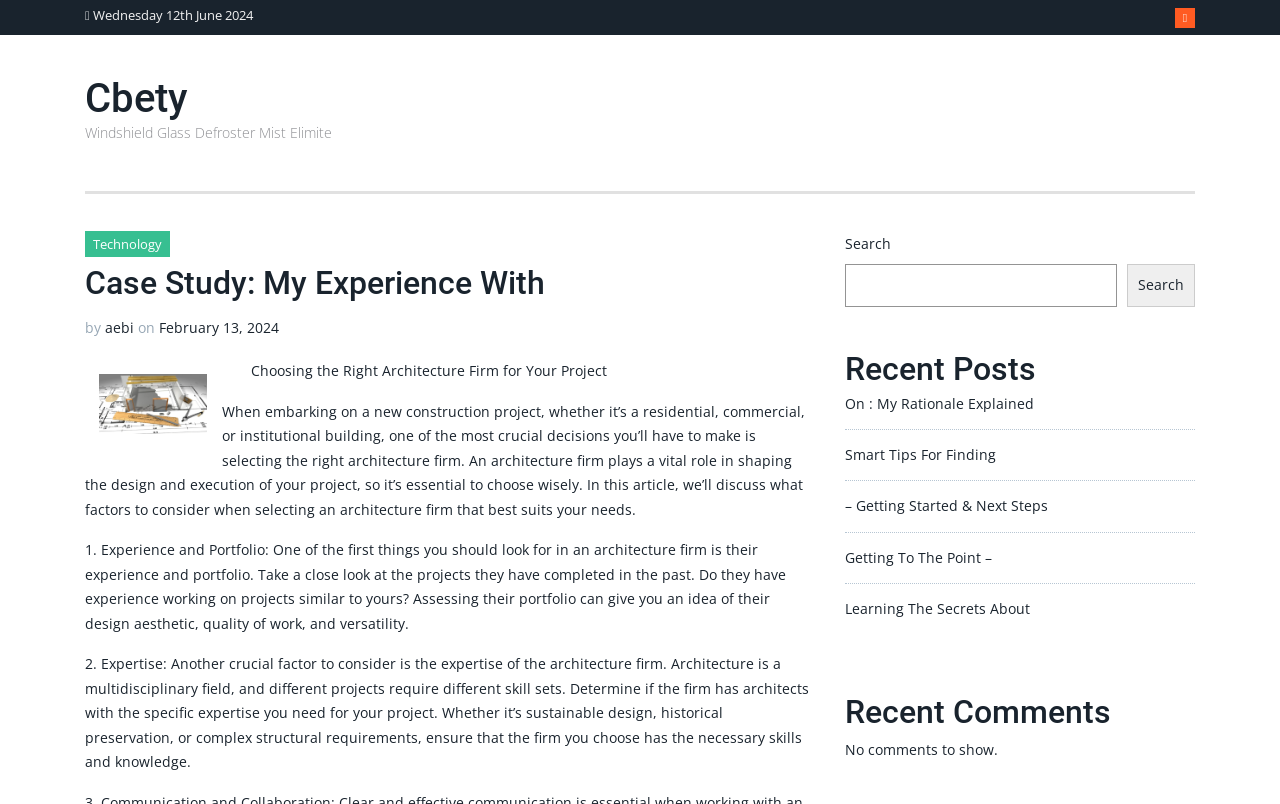Provide the bounding box coordinates in the format (top-left x, top-left y, bottom-right x, bottom-right y). All values are floating point numbers between 0 and 1. Determine the bounding box coordinate of the UI element described as: parent_node: Search name="s"

[0.66, 0.329, 0.873, 0.382]